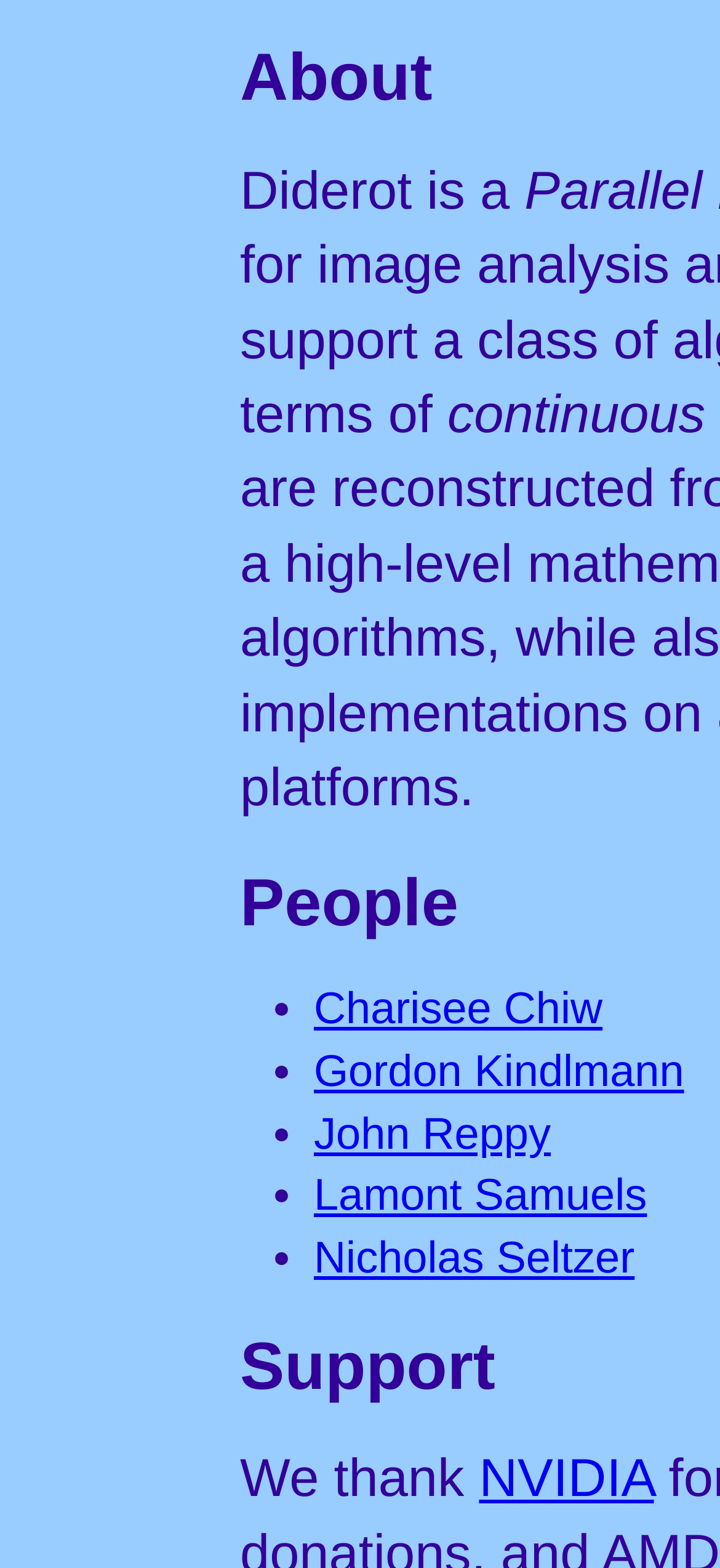What is the name of the first person mentioned?
Please respond to the question thoroughly and include all relevant details.

The webpage contains a list of names, and the first name mentioned is Charisee Chiw, which is a link element.